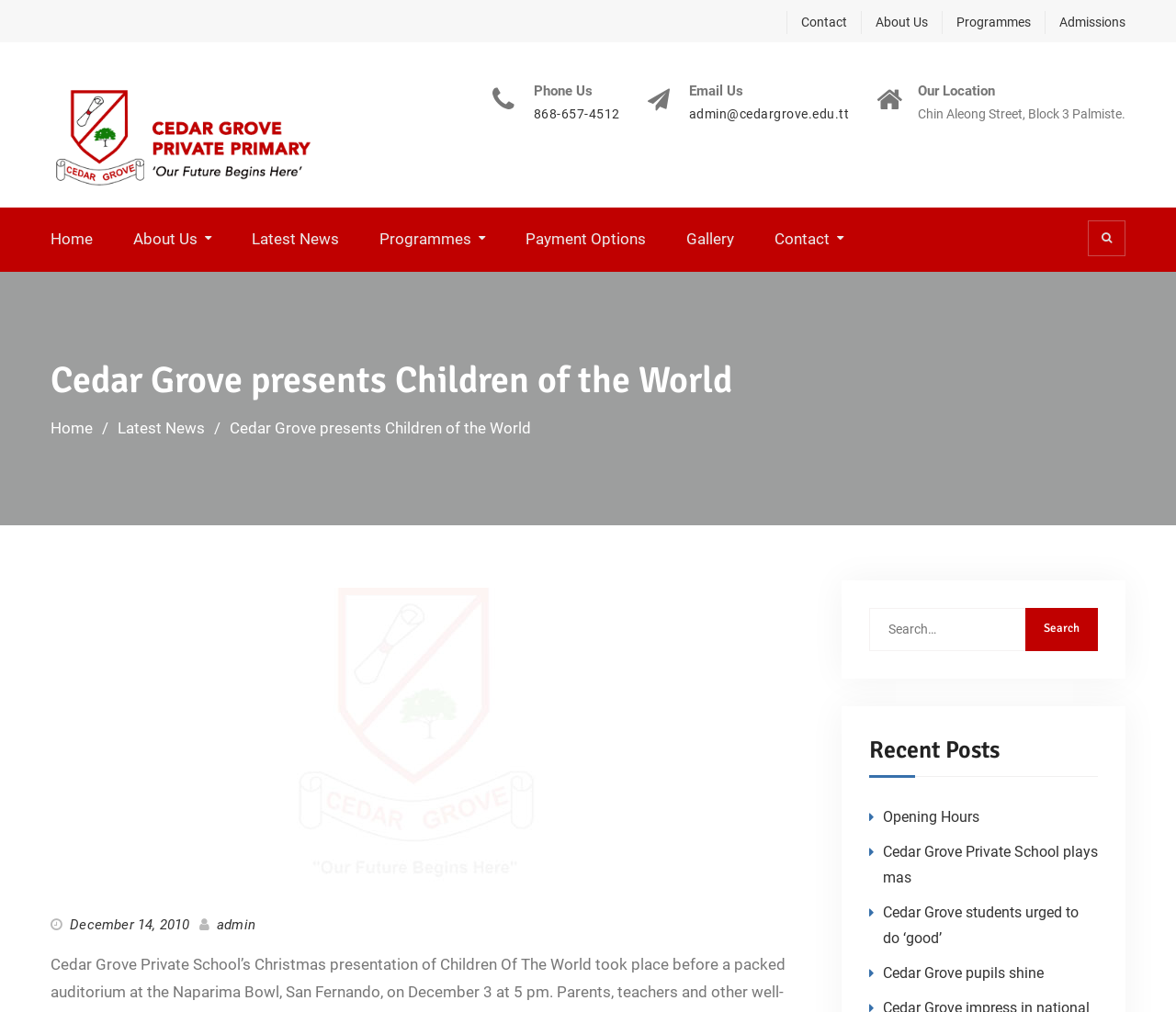Can you show the bounding box coordinates of the region to click on to complete the task described in the instruction: "View the latest post 'In Celebration Of Our Lord’s Resurrection'"?

None